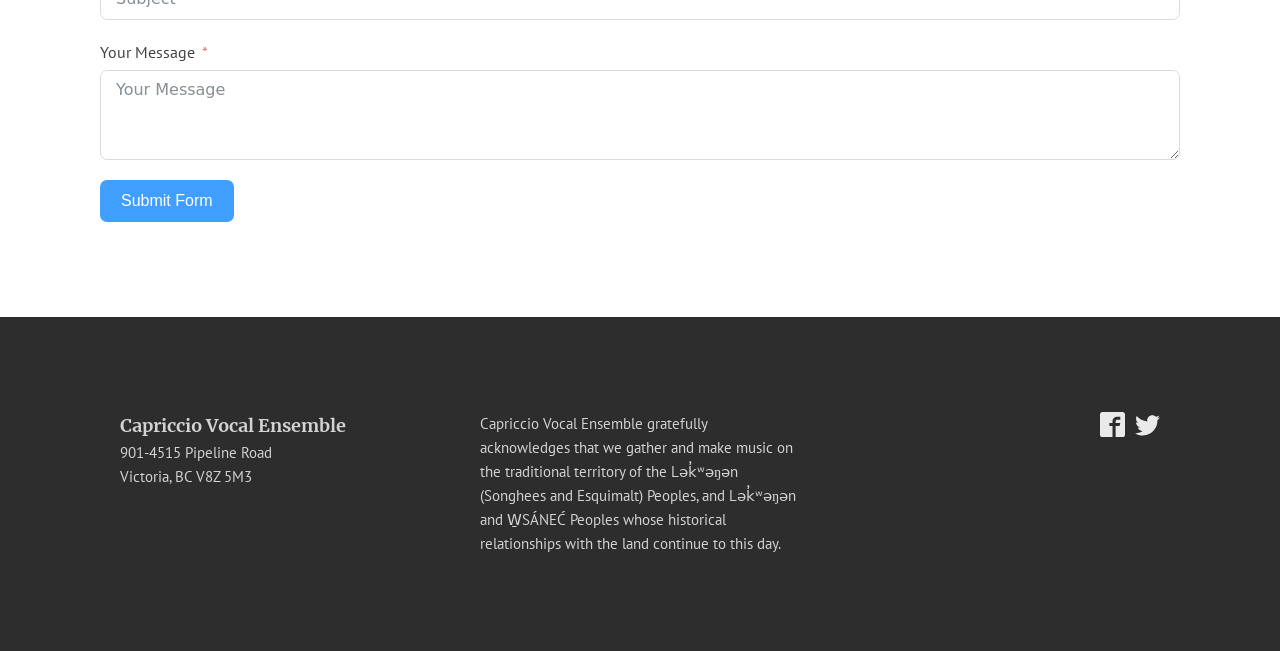Bounding box coordinates are specified in the format (top-left x, top-left y, bottom-right x, bottom-right y). All values are floating point numbers bounded between 0 and 1. Please provide the bounding box coordinate of the region this sentence describes: Submit Form

[0.078, 0.277, 0.182, 0.342]